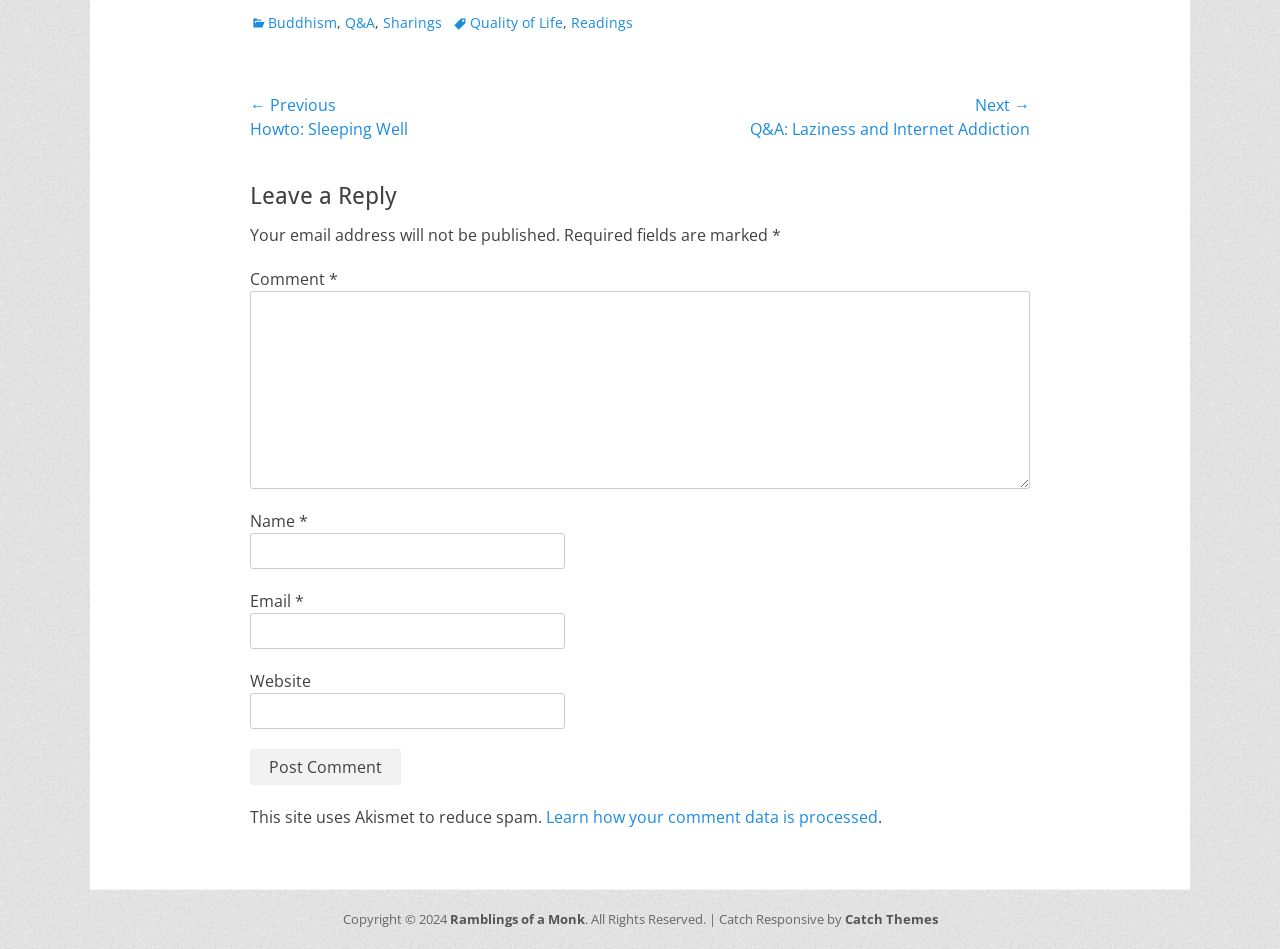Please provide a comprehensive answer to the question below using the information from the image: What is the theme of the website?

The theme of the website can be found in the footer section, where it says 'Catch Responsive by Catch Themes'.